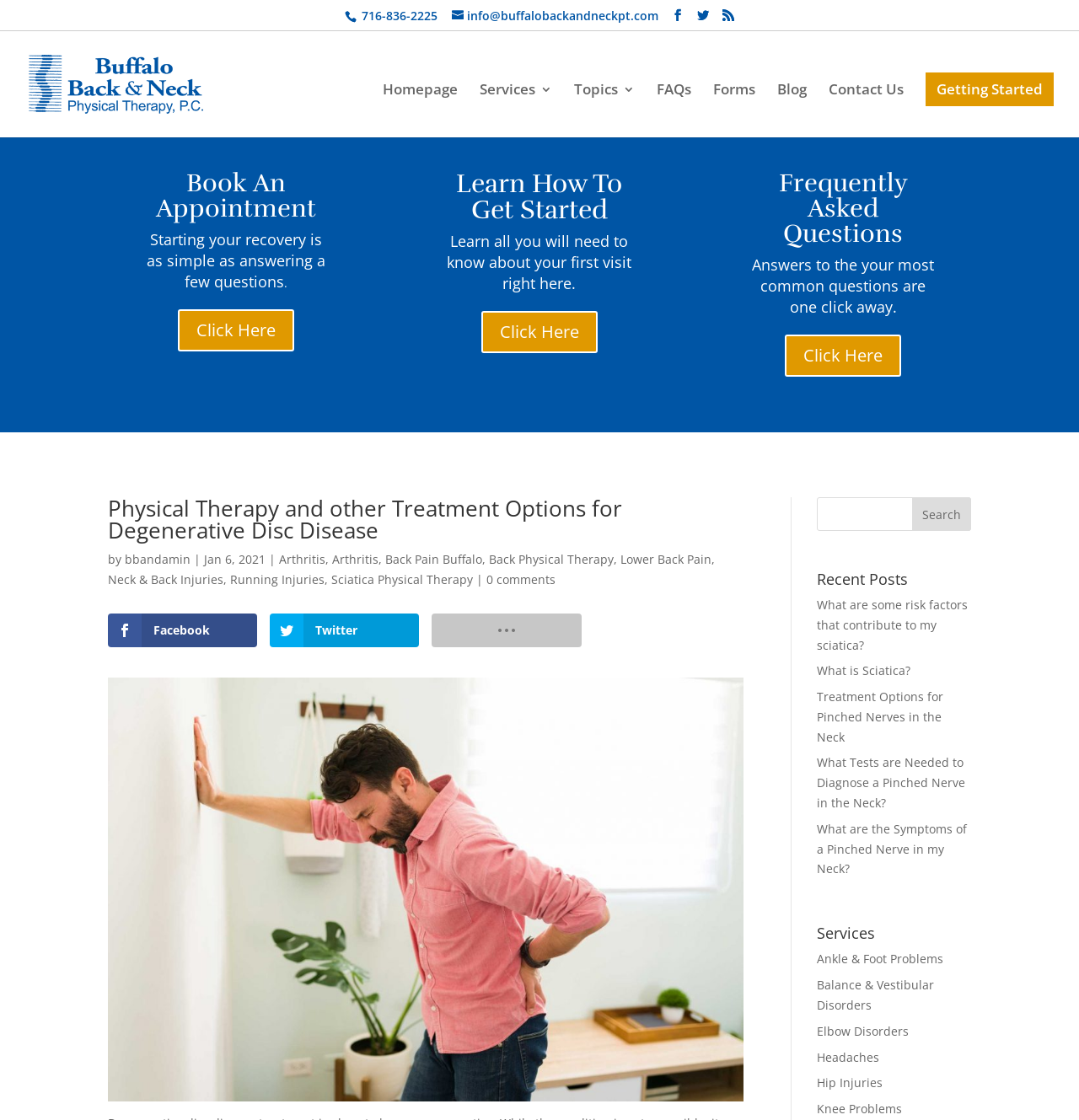What are the social media platforms available for sharing?
Carefully analyze the image and provide a detailed answer to the question.

The social media platforms available for sharing can be found at the bottom of the webpage, in the 'Share This' section. There are two link elements with Facebook and Twitter icons, indicating that users can share the content on these two platforms.